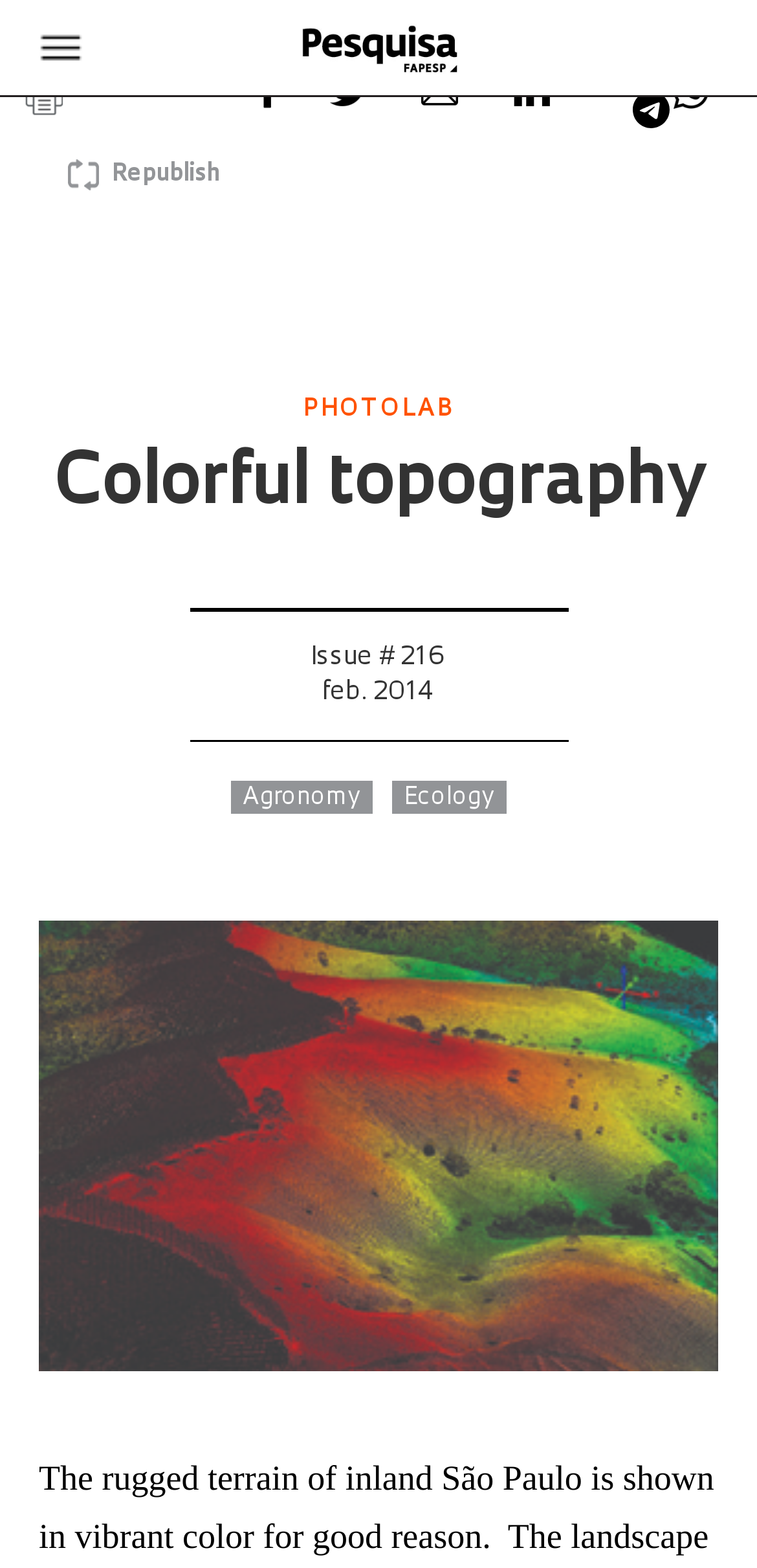Please identify the bounding box coordinates of the clickable element to fulfill the following instruction: "Click on the Email this to someone link". The coordinates should be four float numbers between 0 and 1, i.e., [left, top, right, bottom].

[0.556, 0.068, 0.675, 0.082]